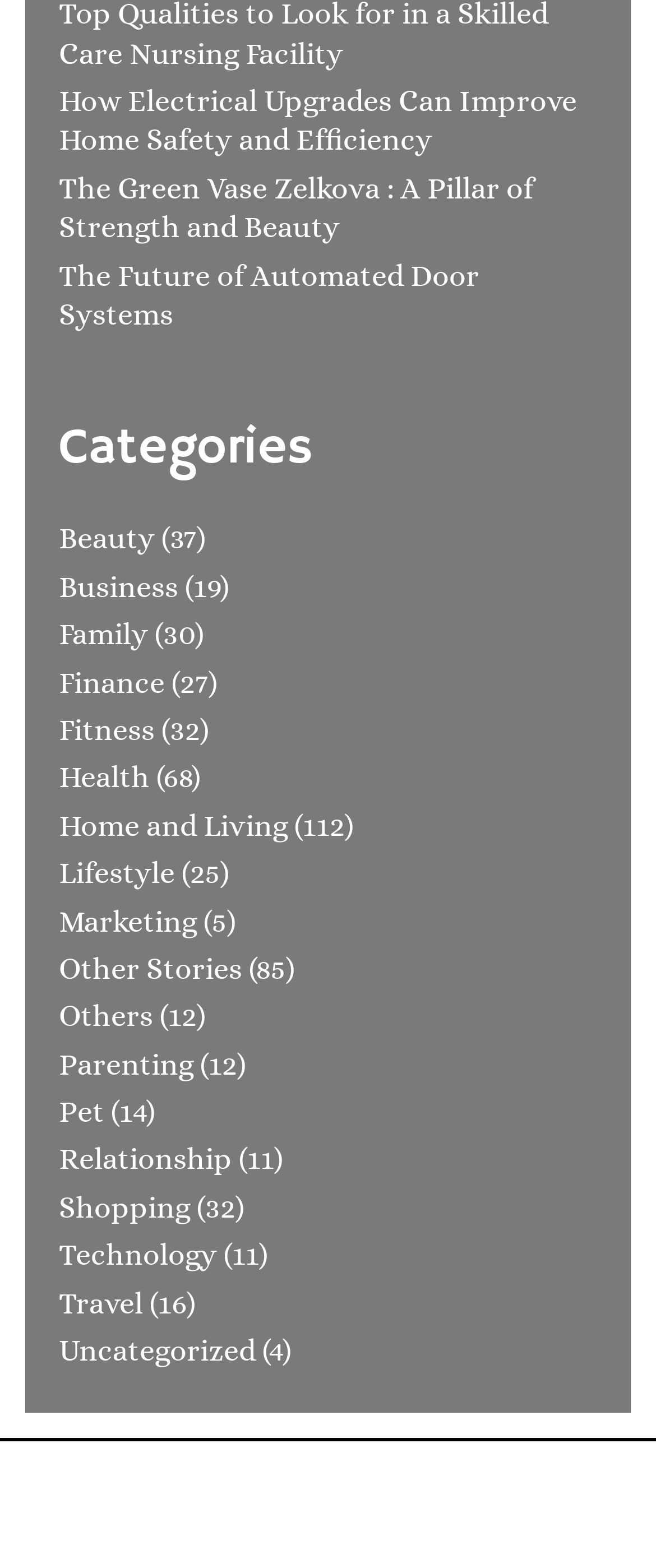Identify the bounding box coordinates of the clickable section necessary to follow the following instruction: "Click on EDUCATION". The coordinates should be presented as four float numbers from 0 to 1, i.e., [left, top, right, bottom].

None